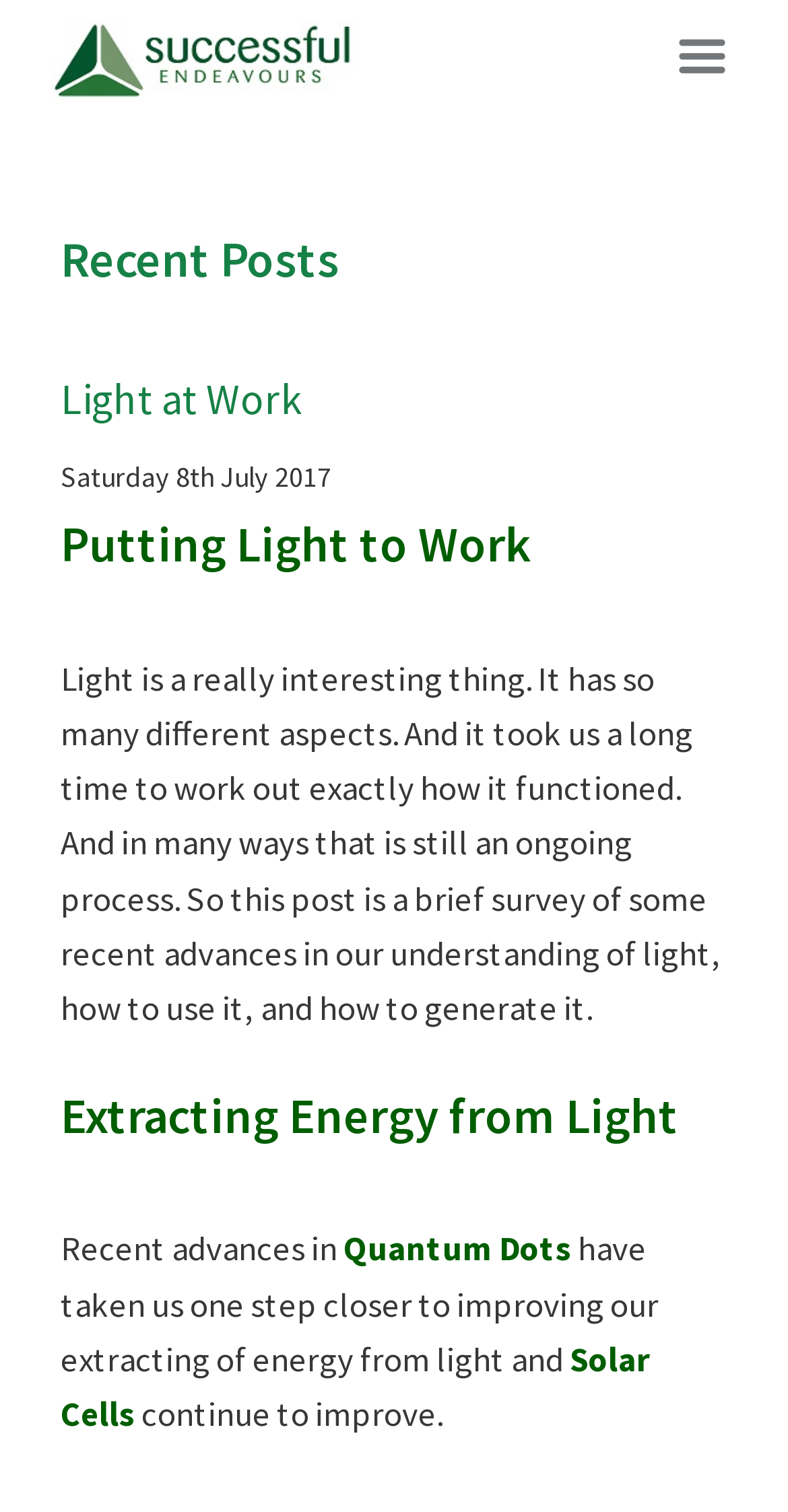Answer the question below with a single word or a brief phrase: 
What is the date of the first recent post?

Saturday 8th July 2017